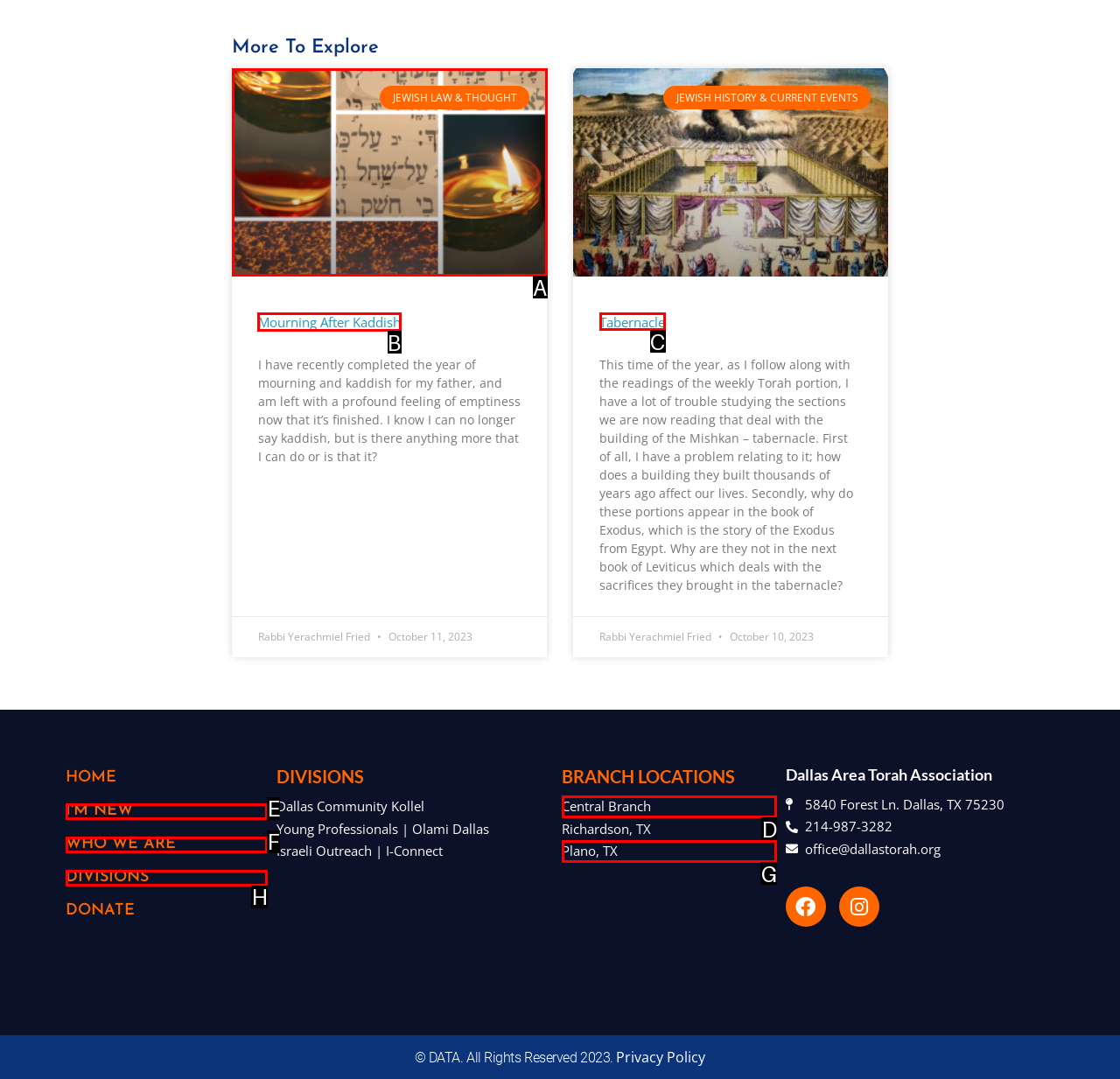Choose the correct UI element to click for this task: Click on 'Mourning After Kaddish' Answer using the letter from the given choices.

B